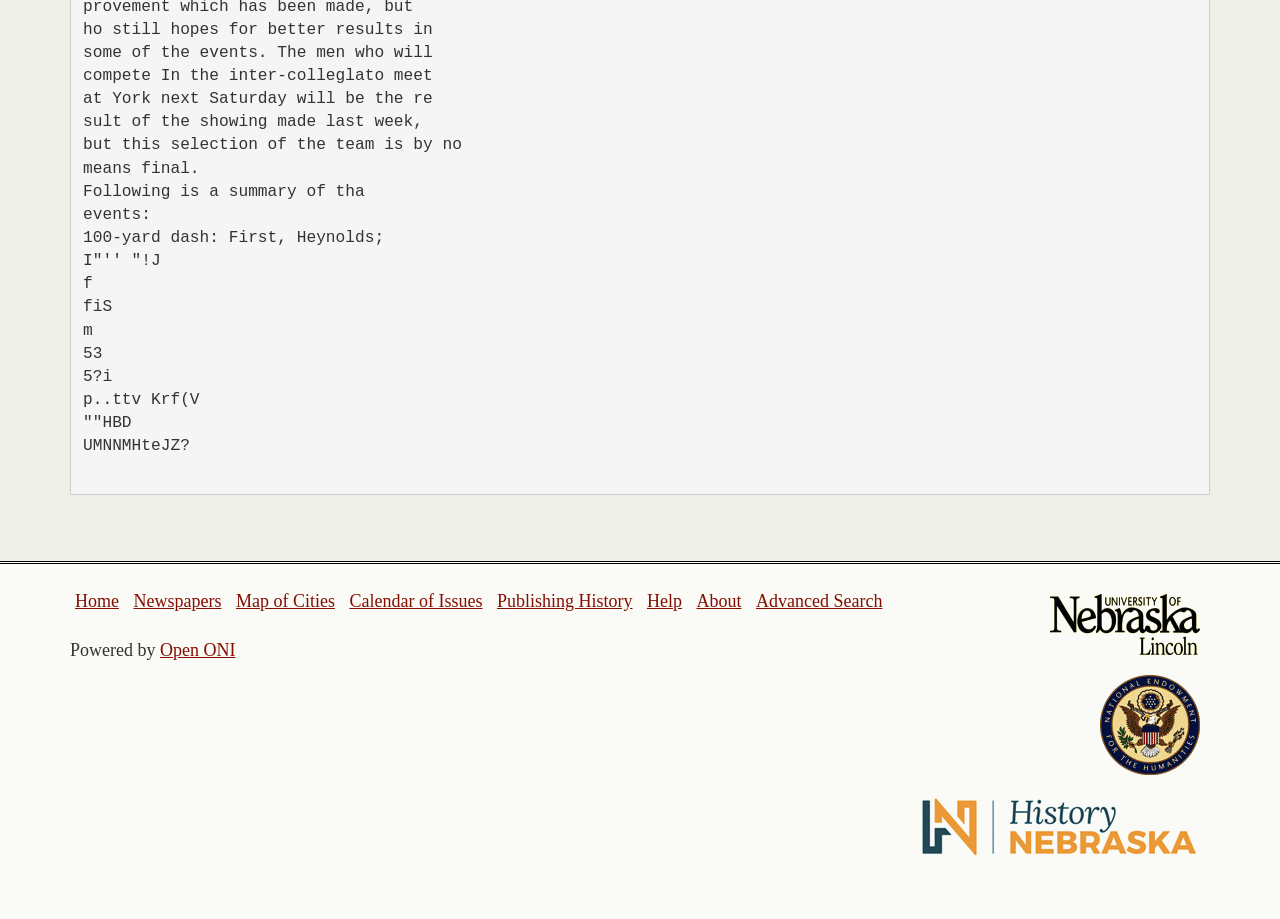Can you pinpoint the bounding box coordinates for the clickable element required for this instruction: "search using advanced search"? The coordinates should be four float numbers between 0 and 1, i.e., [left, top, right, bottom].

[0.591, 0.643, 0.689, 0.665]